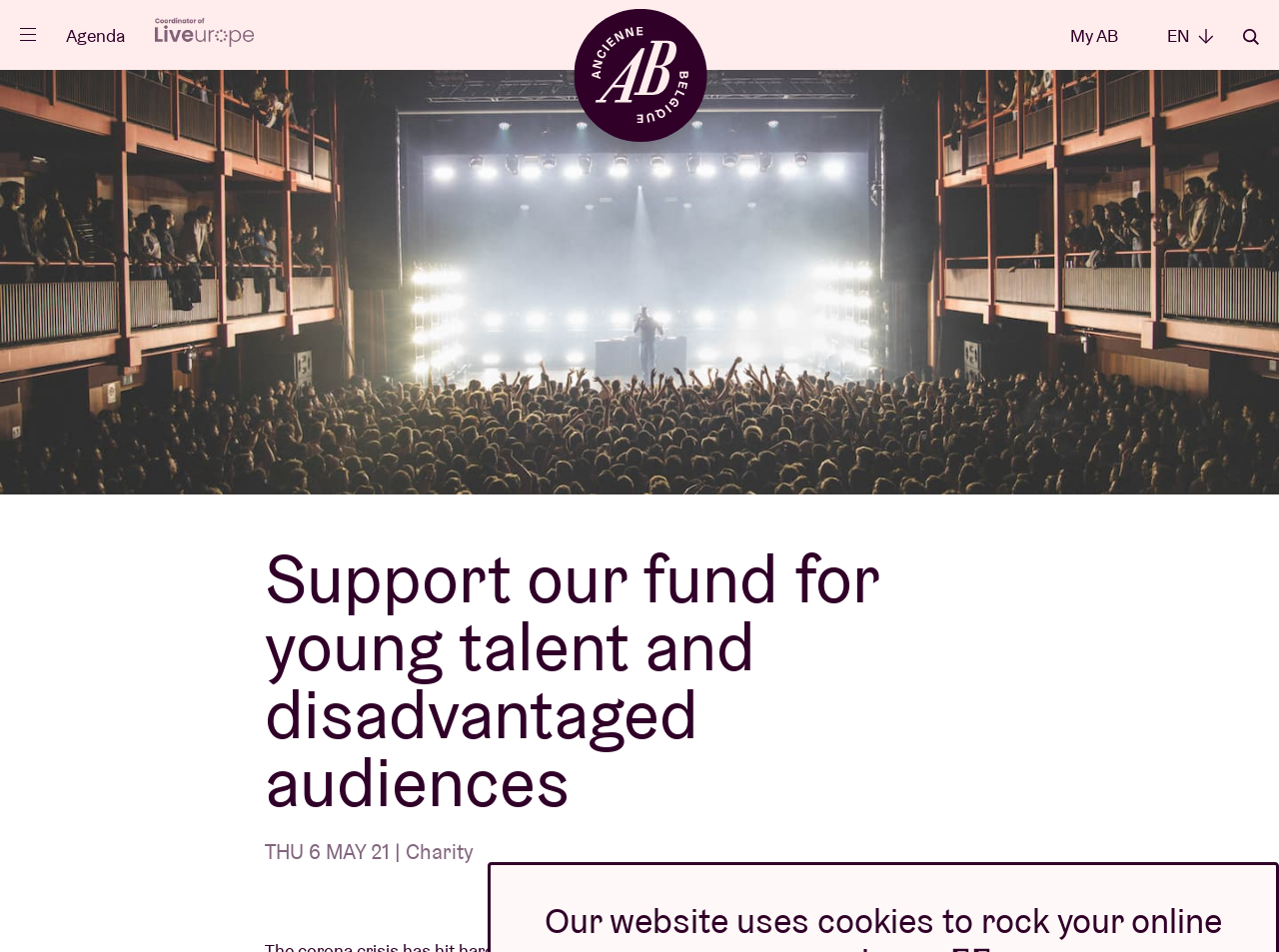What is the purpose of the 'Support our fund' section?
Using the information presented in the image, please offer a detailed response to the question.

The 'Support our fund' section is located at the center of the webpage, and its purpose is to support young talent and disadvantaged audiences, as indicated by the heading 'Support our fund for young talent and disadvantaged audiences'.